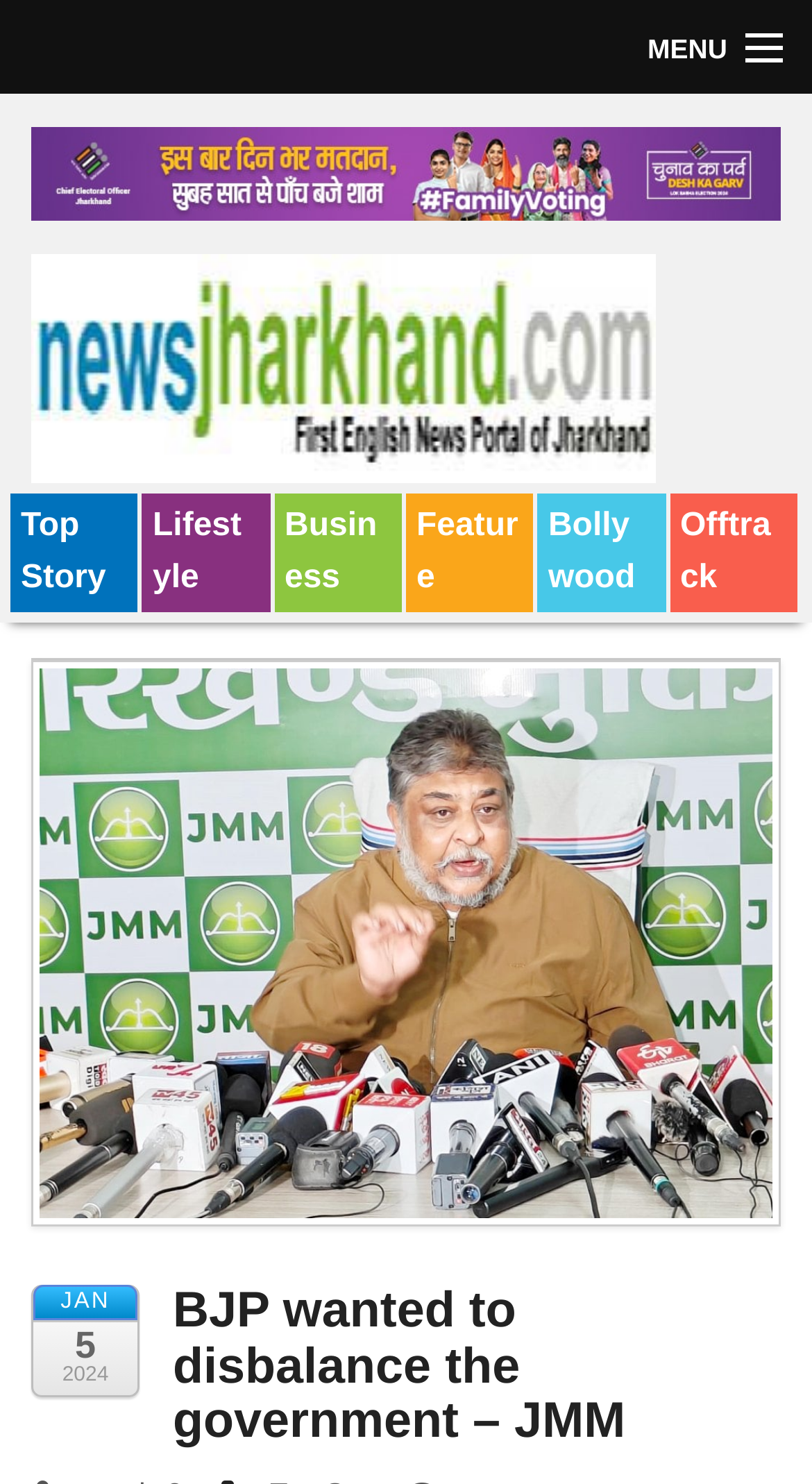Please determine the bounding box coordinates of the clickable area required to carry out the following instruction: "click on MENU". The coordinates must be four float numbers between 0 and 1, represented as [left, top, right, bottom].

[0.874, 0.009, 0.962, 0.057]